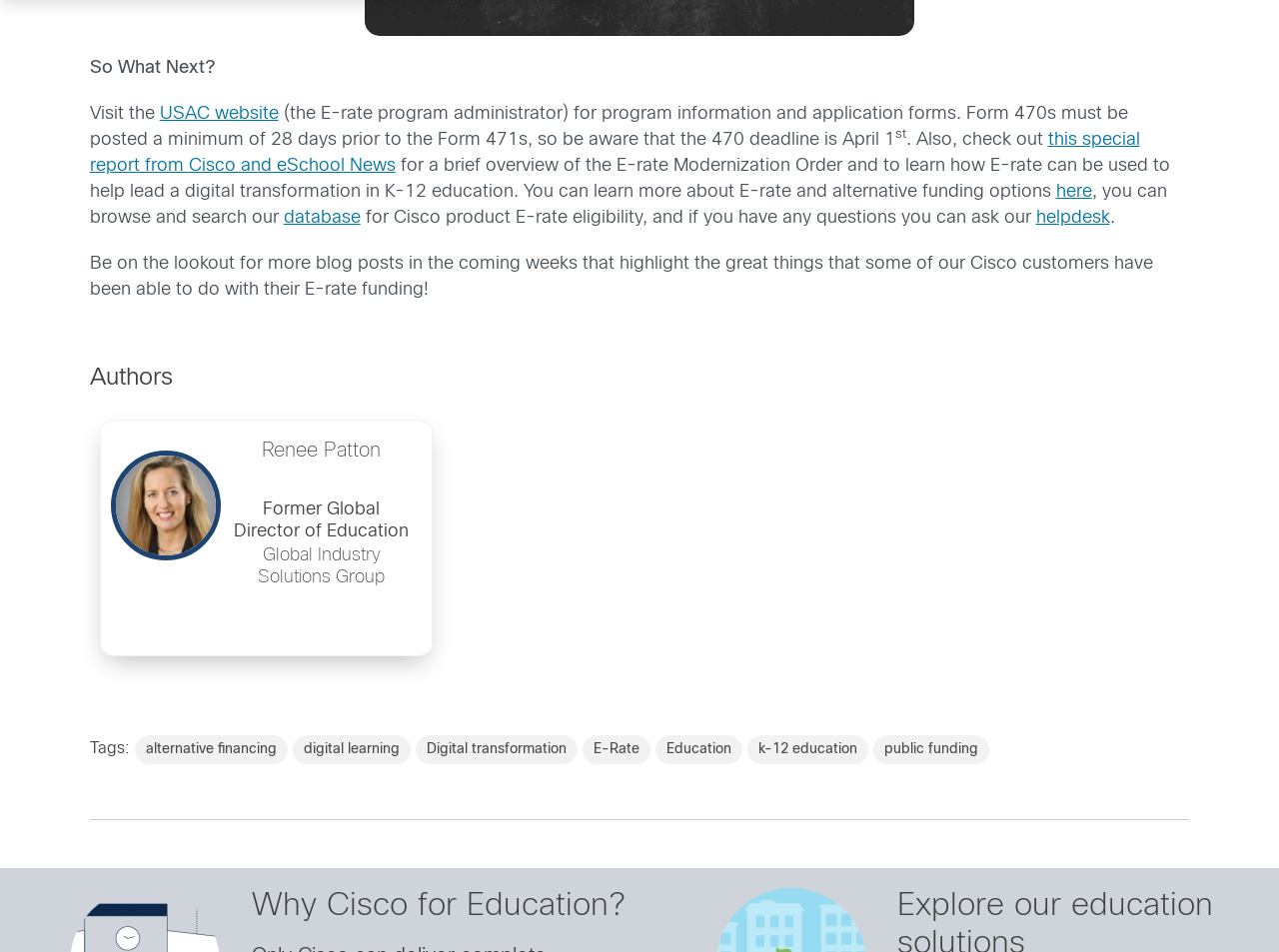Determine the bounding box of the UI component based on this description: "Education". The bounding box coordinates should be four float values between 0 and 1, i.e., [left, top, right, bottom].

[0.493, 0.559, 0.561, 0.589]